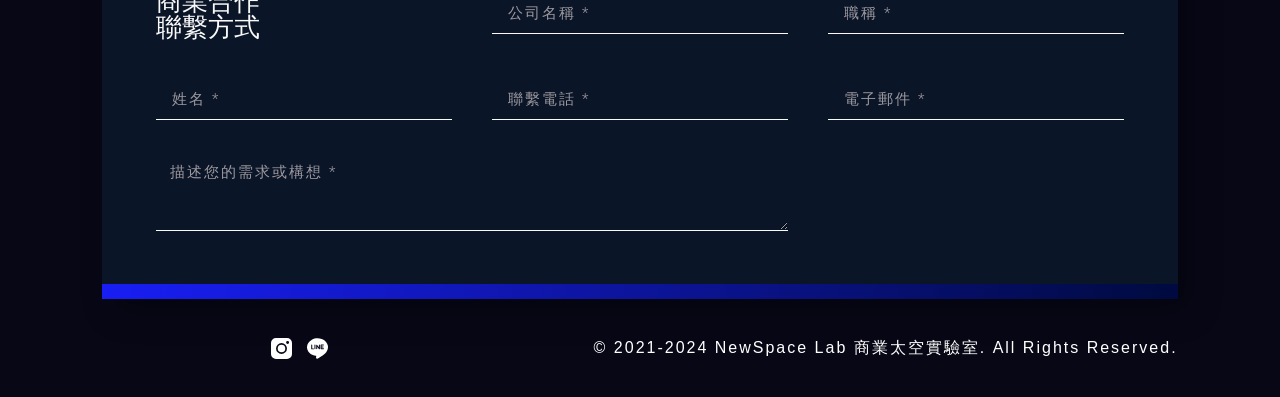Give the bounding box coordinates for the element described by: "Subscribe to Email Lists".

None